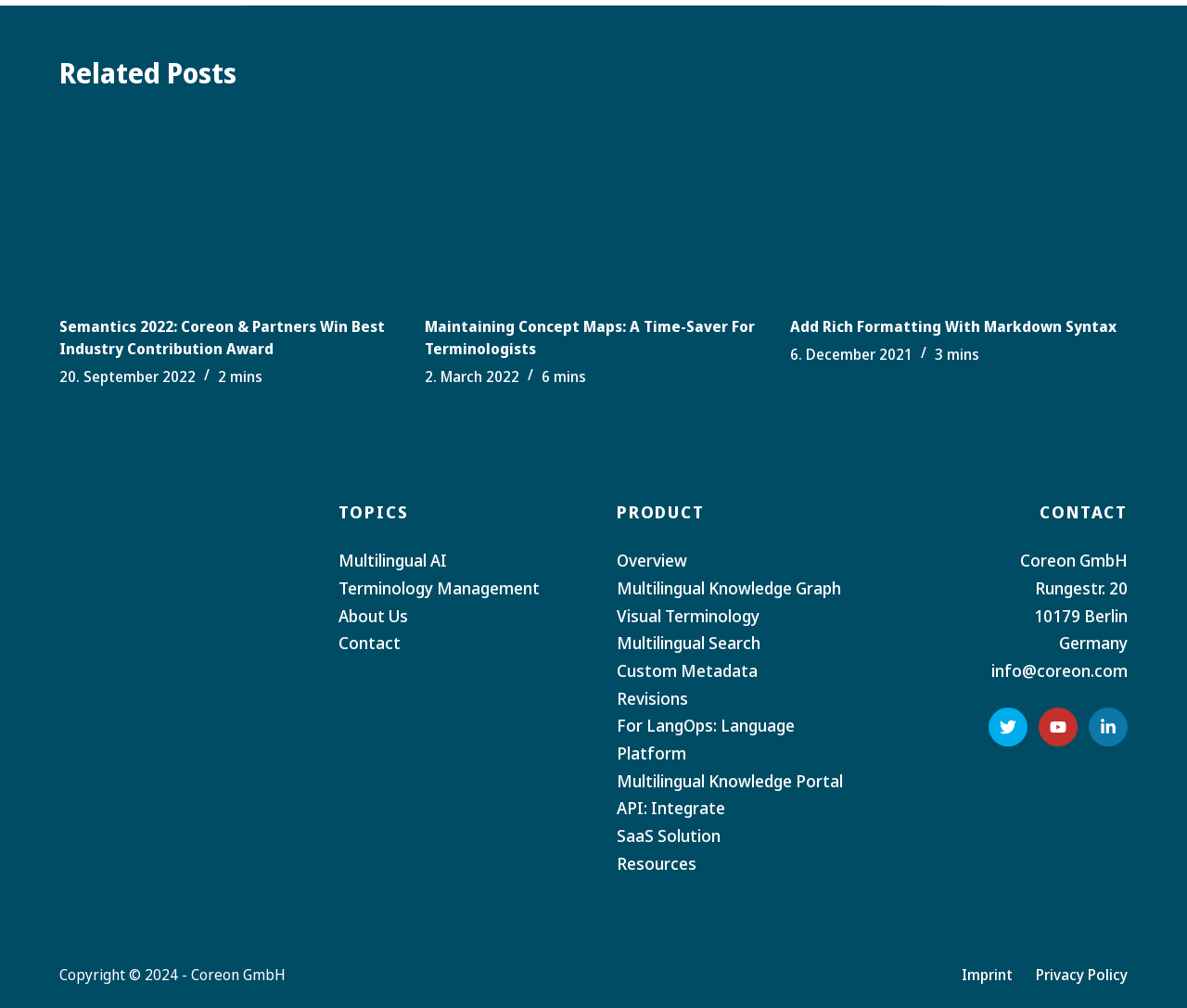Please mark the clickable region by giving the bounding box coordinates needed to complete this instruction: "Go to the 'Imprint' page".

[0.8, 0.958, 0.863, 0.977]